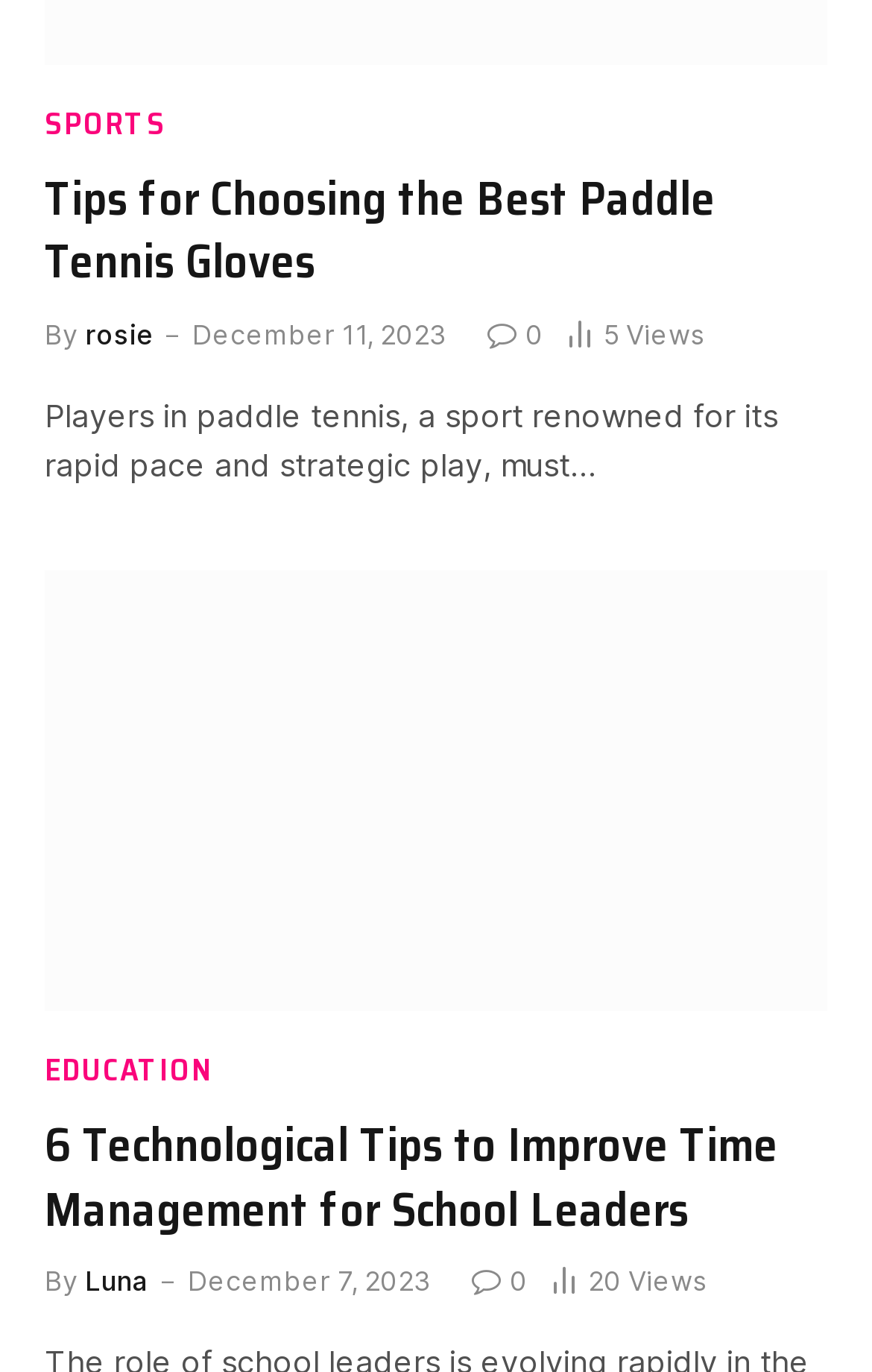What is the date of the first article?
Please respond to the question thoroughly and include all relevant details.

The first article has a time element with the text 'December 11, 2023', which suggests that the article was published on this date.